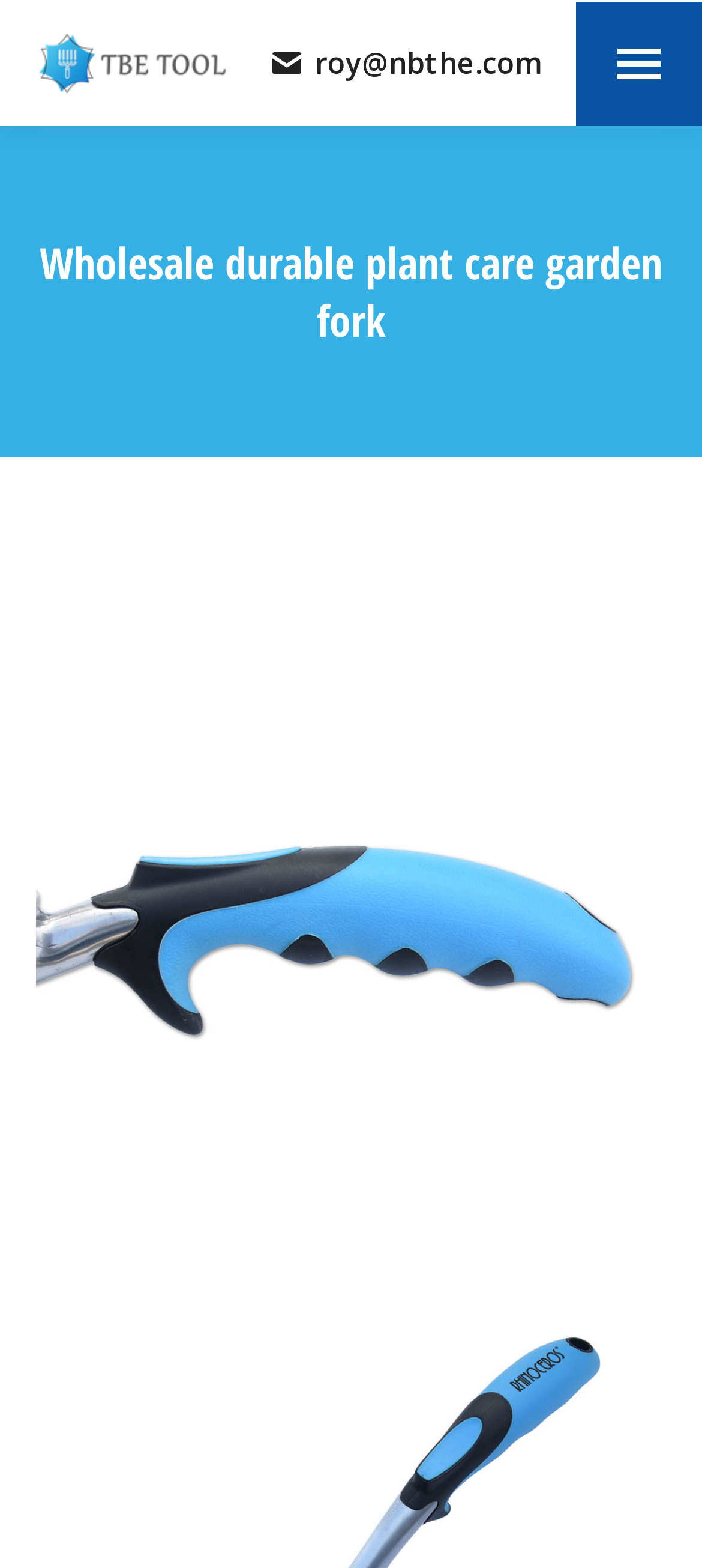Please find the bounding box for the following UI element description. Provide the coordinates in (top-left x, top-left y, bottom-right x, bottom-right y) format, with values between 0 and 1: Go to Top

[0.872, 0.705, 0.974, 0.751]